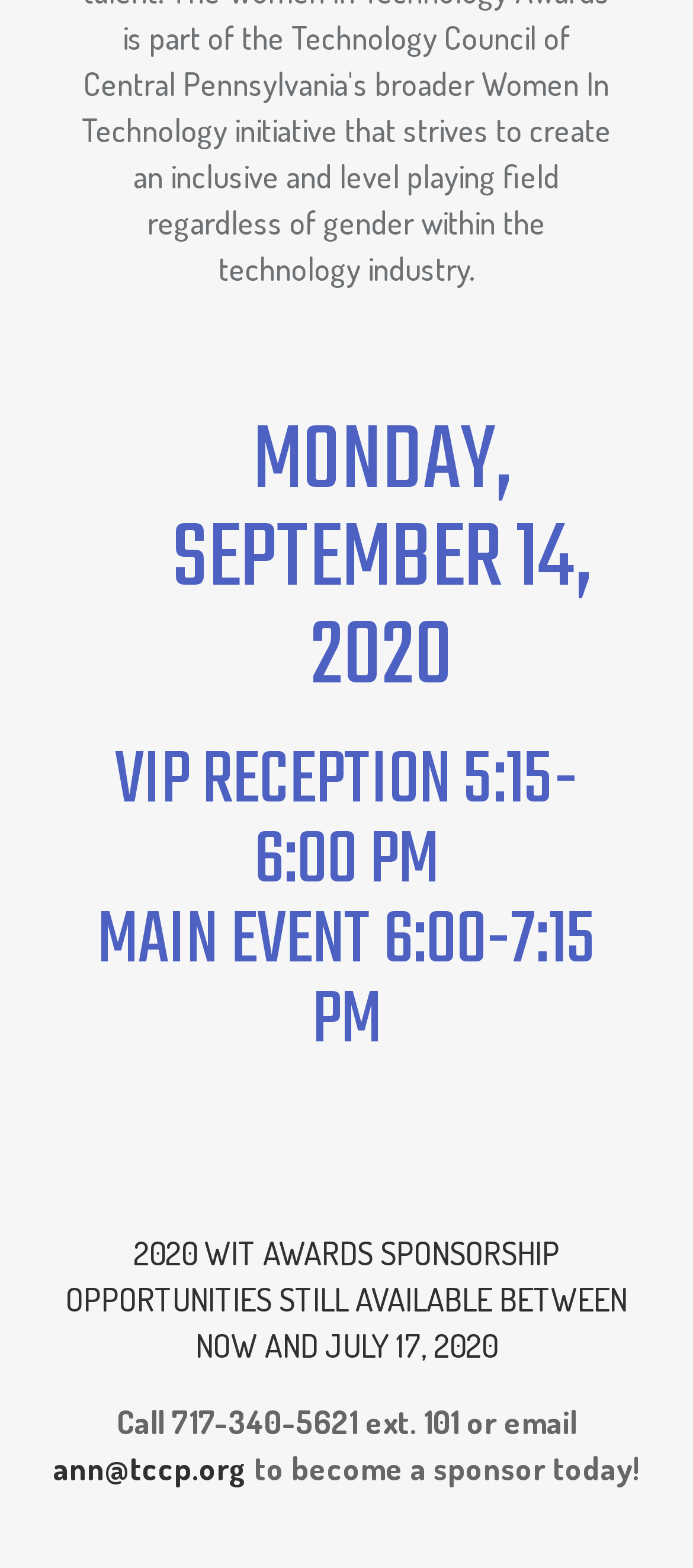How can someone become a sponsor?
Refer to the image and provide a concise answer in one word or phrase.

Call or email